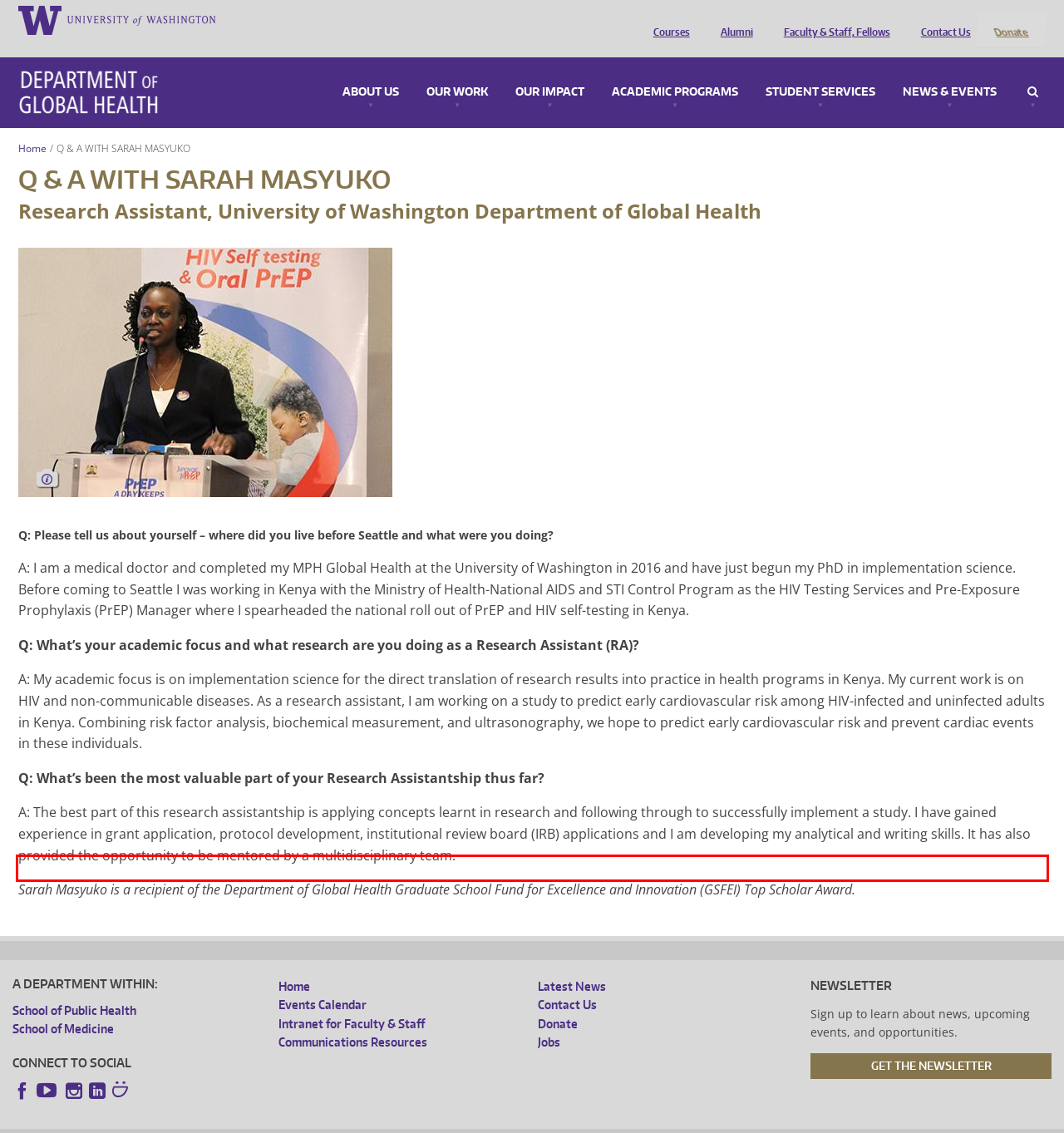You are given a screenshot of a webpage with a UI element highlighted by a red bounding box. Please perform OCR on the text content within this red bounding box.

Sarah Masyuko is a recipient of the Department of Global Health Graduate School Fund for Excellence and Innovation (GSFEI) Top Scholar Award.